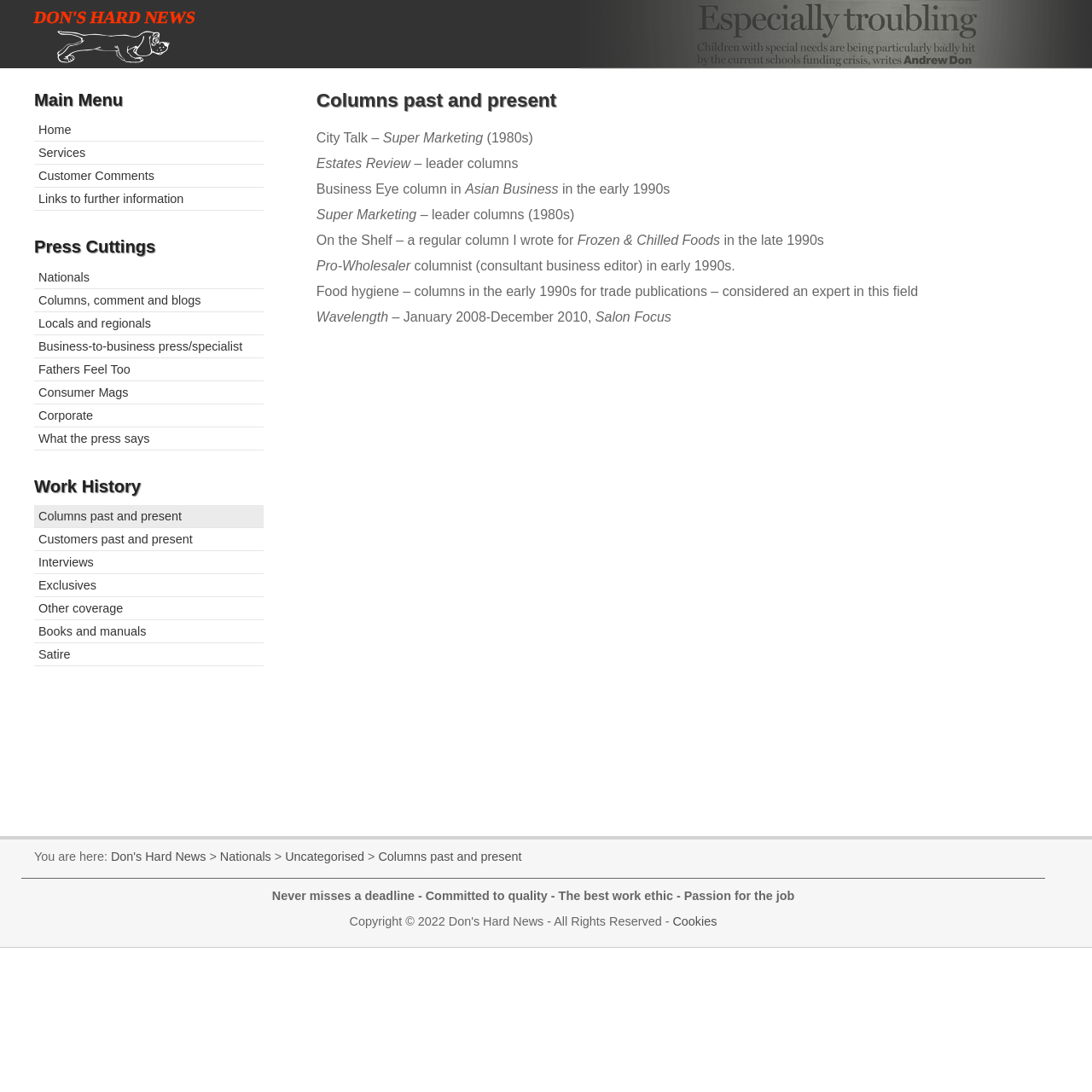What is the main topic of this webpage?
Could you answer the question in a detailed manner, providing as much information as possible?

Based on the webpage content, I can see that the webpage is about the author's past and present columns, including City Talk, Super Marketing, Estates Review, and more. The webpage provides a list of columns with their corresponding descriptions.